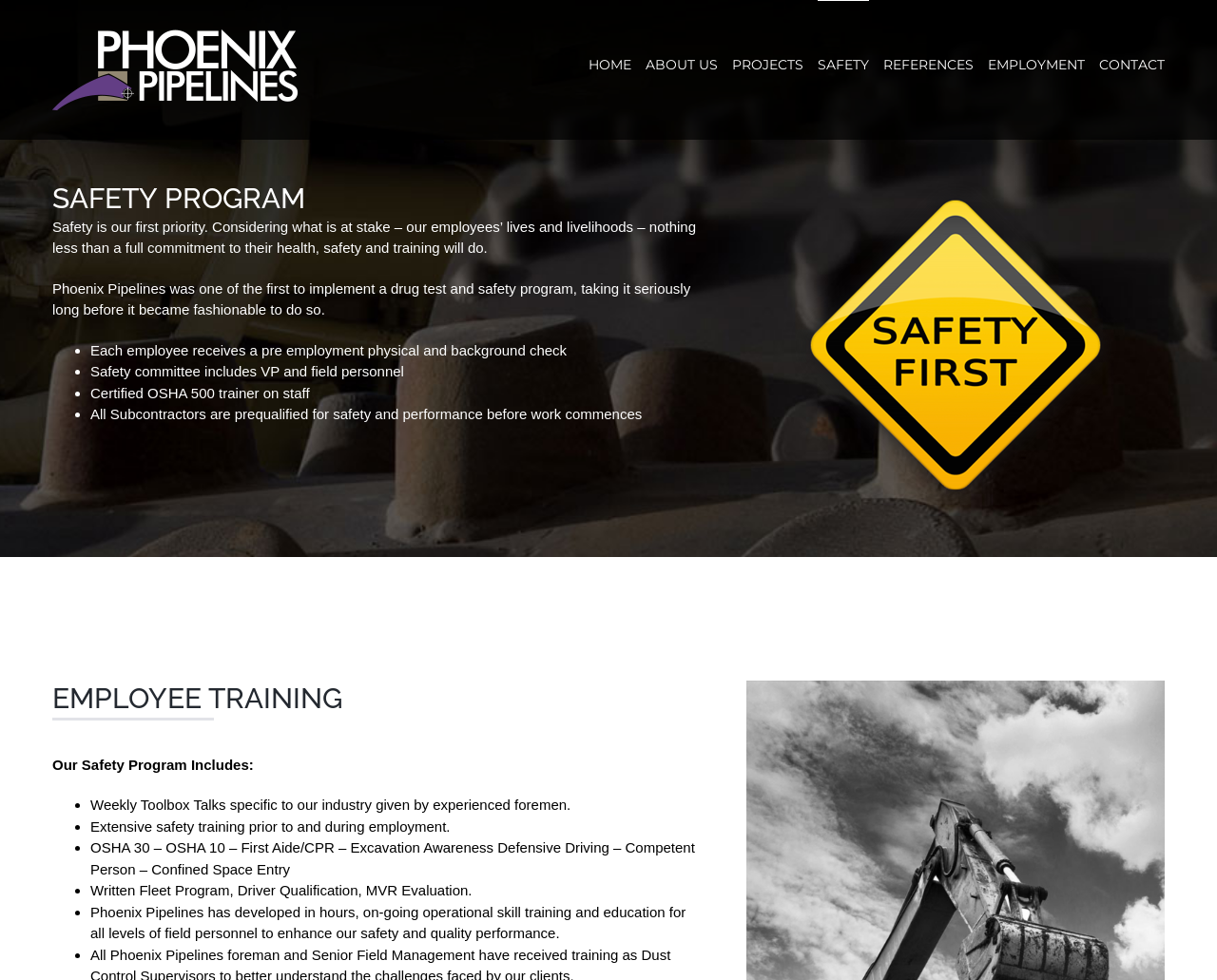Please determine the bounding box of the UI element that matches this description: SAFETY. The coordinates should be given as (top-left x, top-left y, bottom-right x, bottom-right y), with all values between 0 and 1.

[0.672, 0.0, 0.714, 0.131]